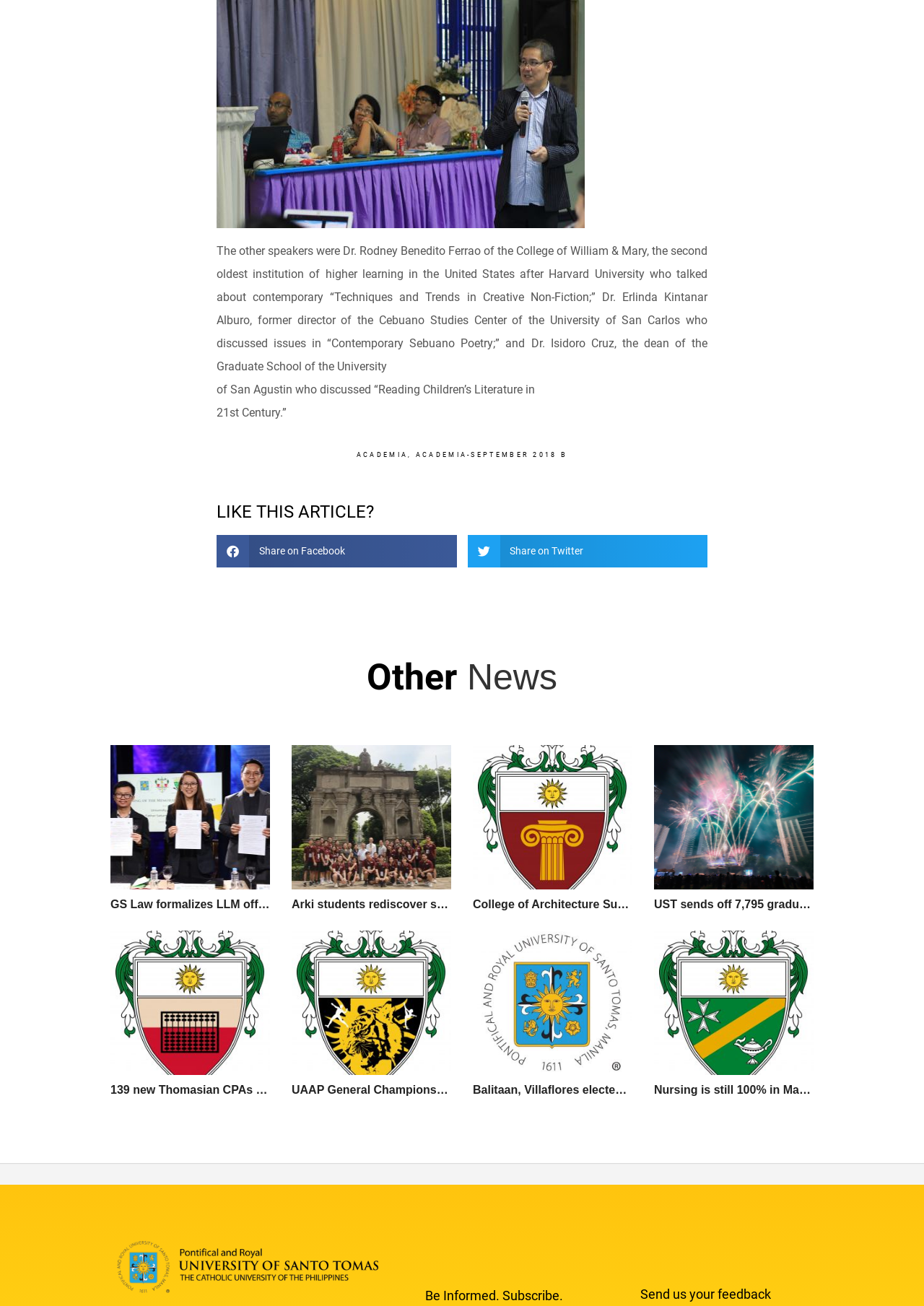Find the bounding box coordinates for the area that must be clicked to perform this action: "Subscribe to be informed".

[0.46, 0.987, 0.623, 0.997]